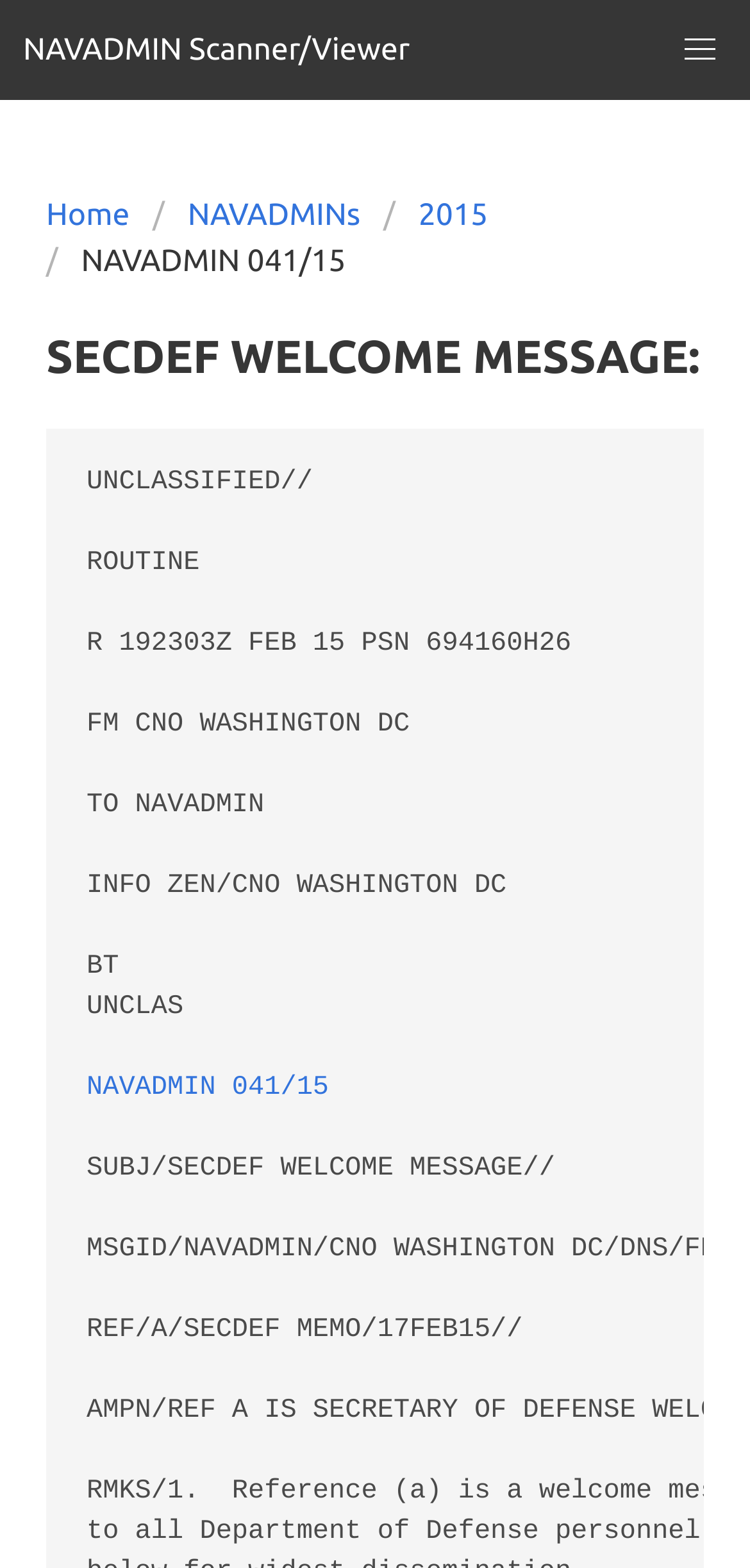Generate a thorough caption detailing the webpage content.

The webpage is a welcome message from the Secretary of Defense (SECDEF). At the top, there is a main navigation bar that spans the entire width of the page, containing a static text "NAVADMIN Scanner/Viewer" on the left and a menu button on the right. 

Below the navigation bar, there is a breadcrumbs section that takes up most of the page's width, displaying a series of links. From left to right, the links are "Home", "NAVADMINs", "2015", and "NAVADMIN 041/15". 

Further down, there is a heading that reads "SECDEF WELCOME MESSAGE:". Below this heading, there is a large block of static text that occupies most of the page's width. The text appears to be a formal message or announcement, with a header section that includes details such as date, sender, and recipient information. 

At the bottom of the page, there is another link to "NAVADMIN 041/15", which is likely a reference to the same message or document mentioned in the breadcrumbs section.